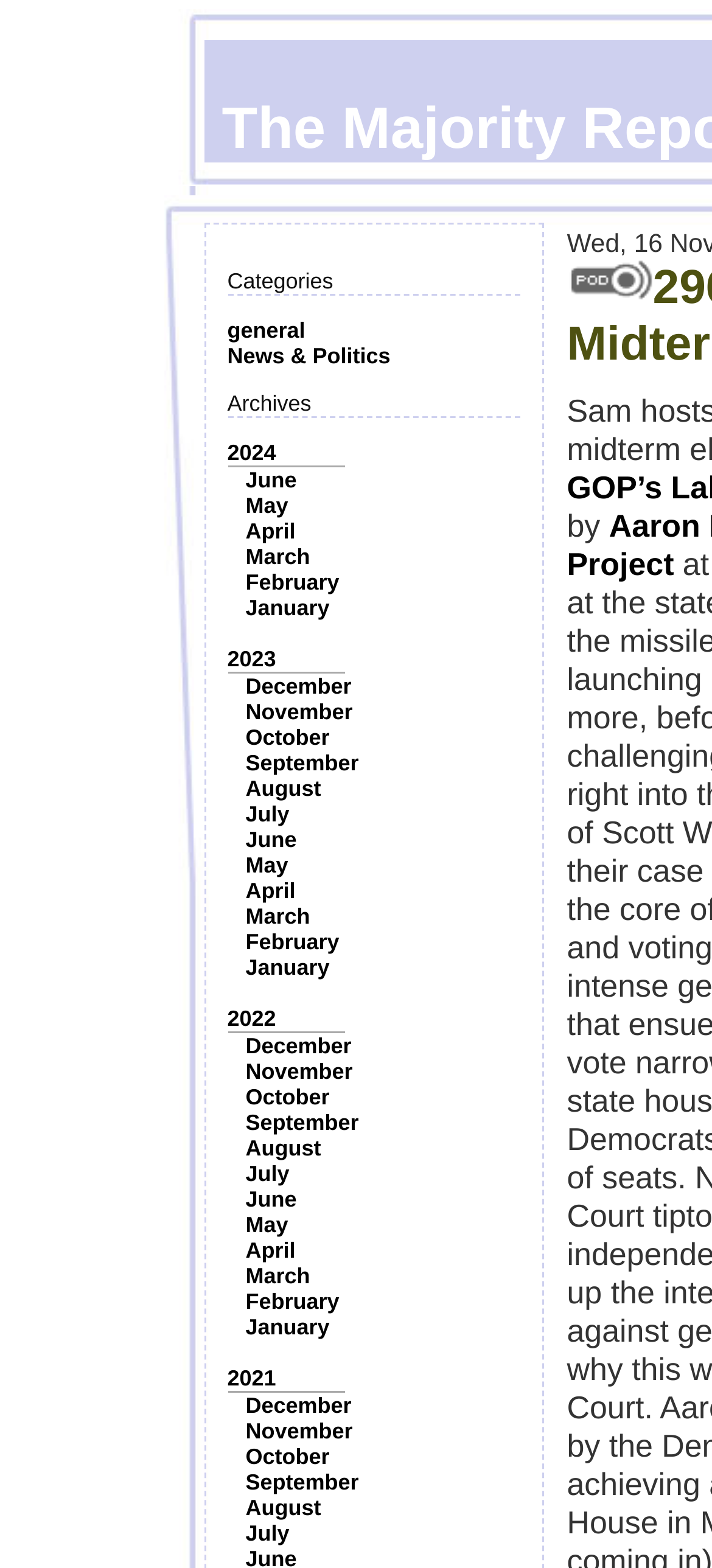Given the description: "Mental Health In The Workplace", determine the bounding box coordinates of the UI element. The coordinates should be formatted as four float numbers between 0 and 1, [left, top, right, bottom].

None